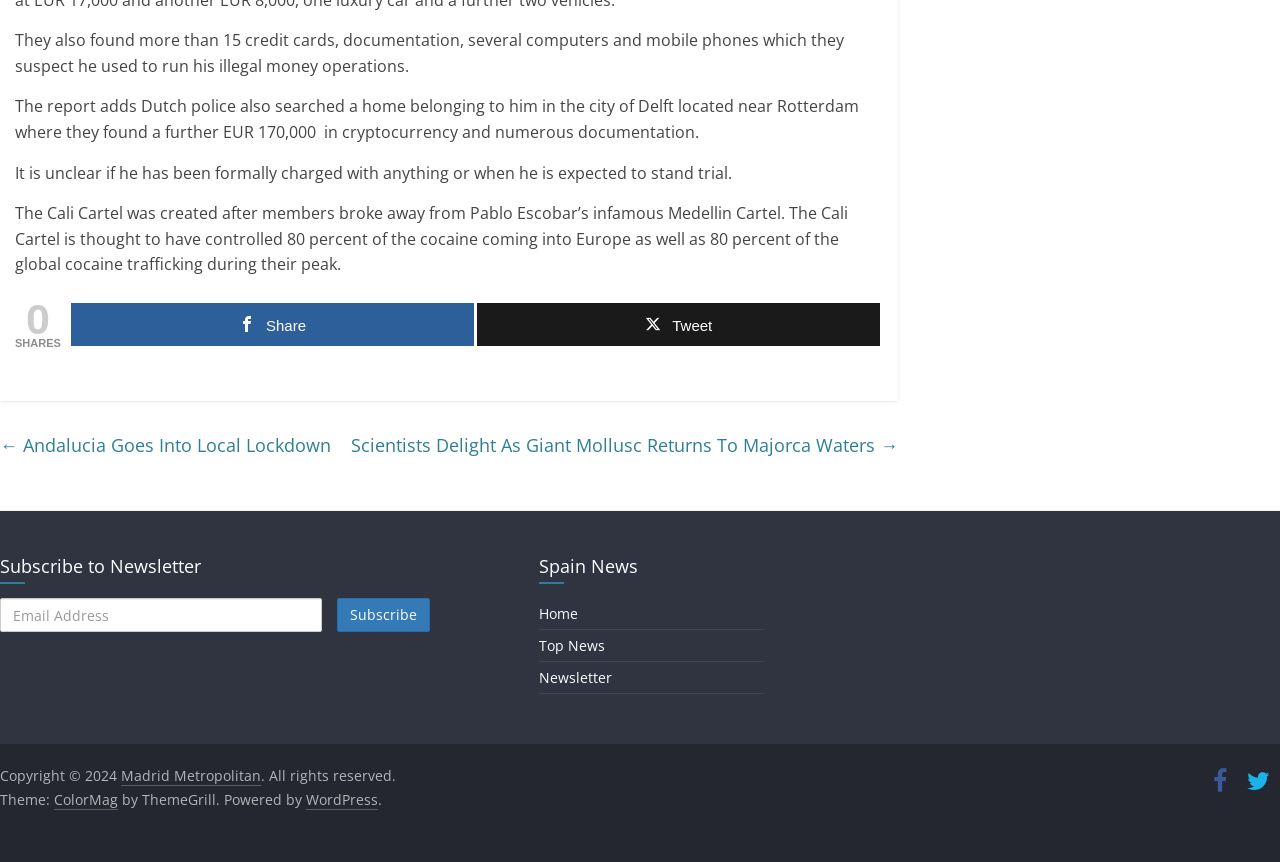Please identify the bounding box coordinates for the region that you need to click to follow this instruction: "Tweet".

[0.373, 0.351, 0.688, 0.401]